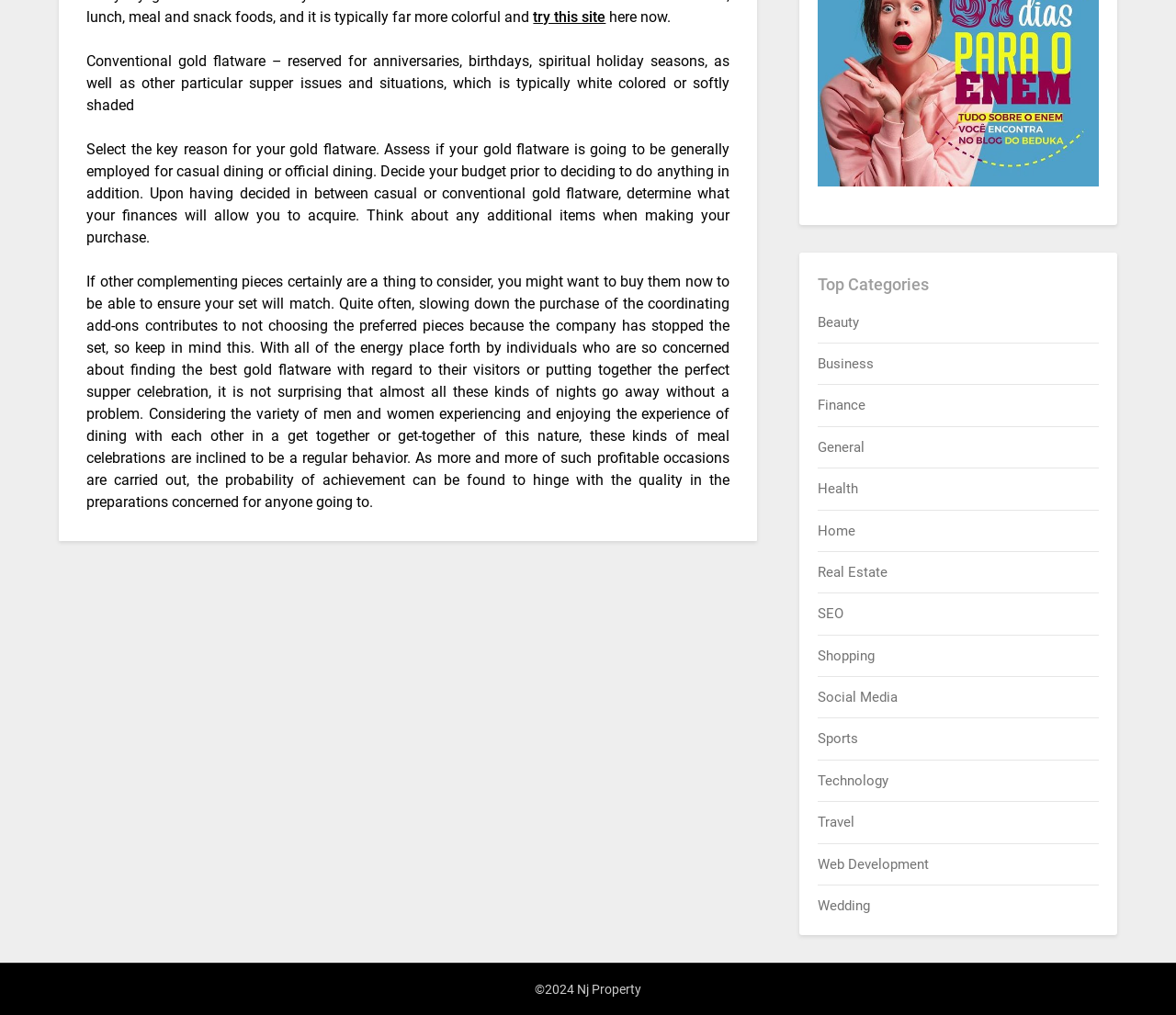Find and provide the bounding box coordinates for the UI element described here: "Web Development". The coordinates should be given as four float numbers between 0 and 1: [left, top, right, bottom].

[0.696, 0.843, 0.79, 0.859]